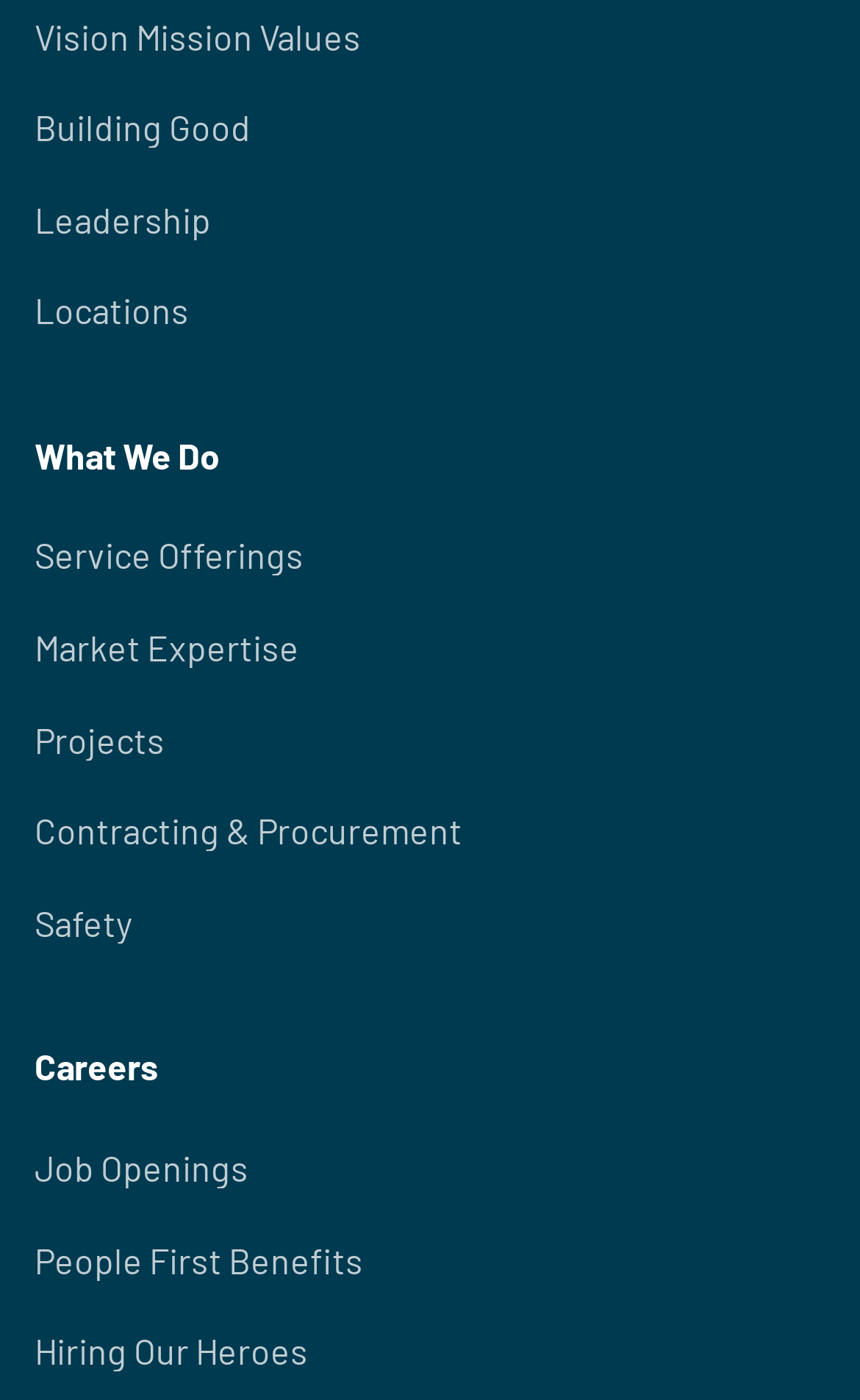Determine the bounding box coordinates of the target area to click to execute the following instruction: "Explore What We Do."

[0.04, 0.305, 0.96, 0.346]